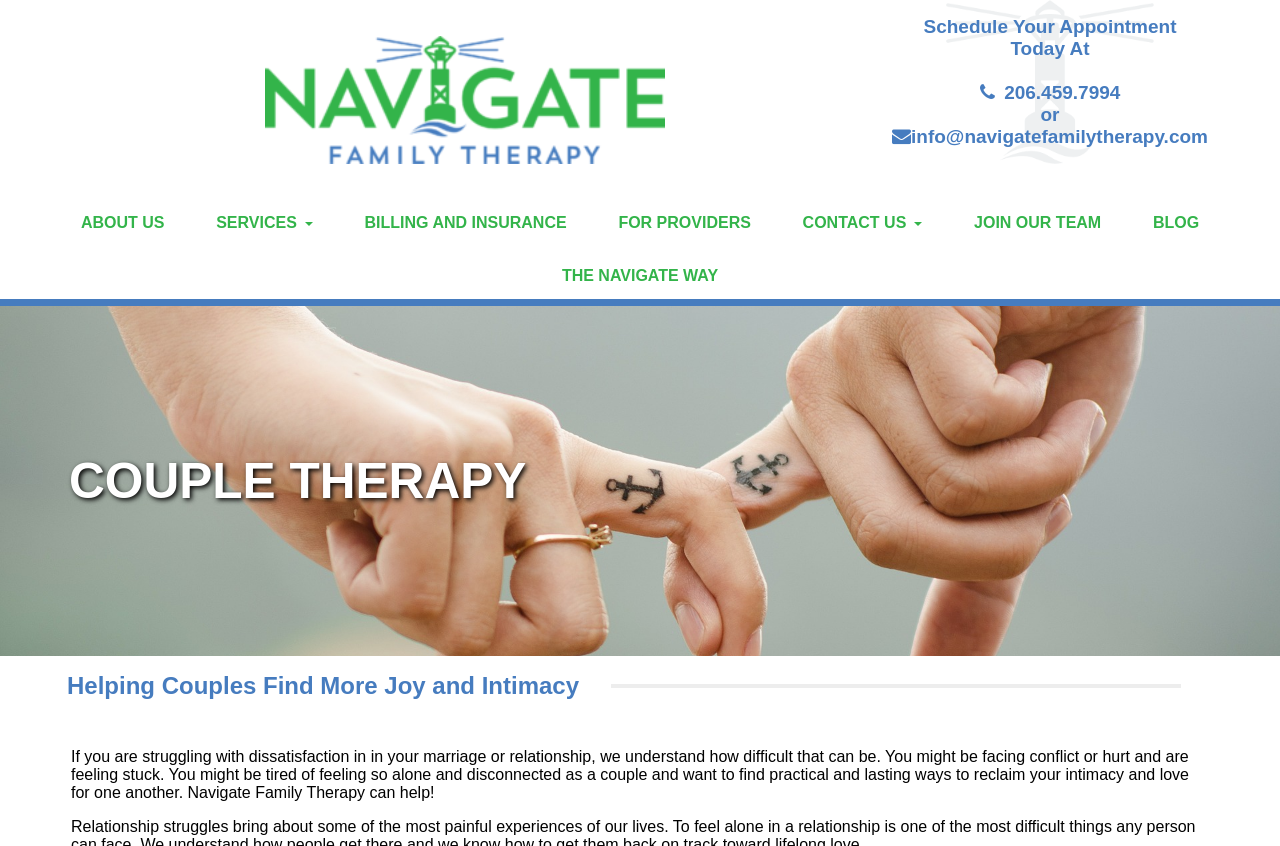Identify the bounding box coordinates for the UI element described by the following text: "Contact Us". Provide the coordinates as four float numbers between 0 and 1, in the format [left, top, right, bottom].

[0.607, 0.236, 0.741, 0.291]